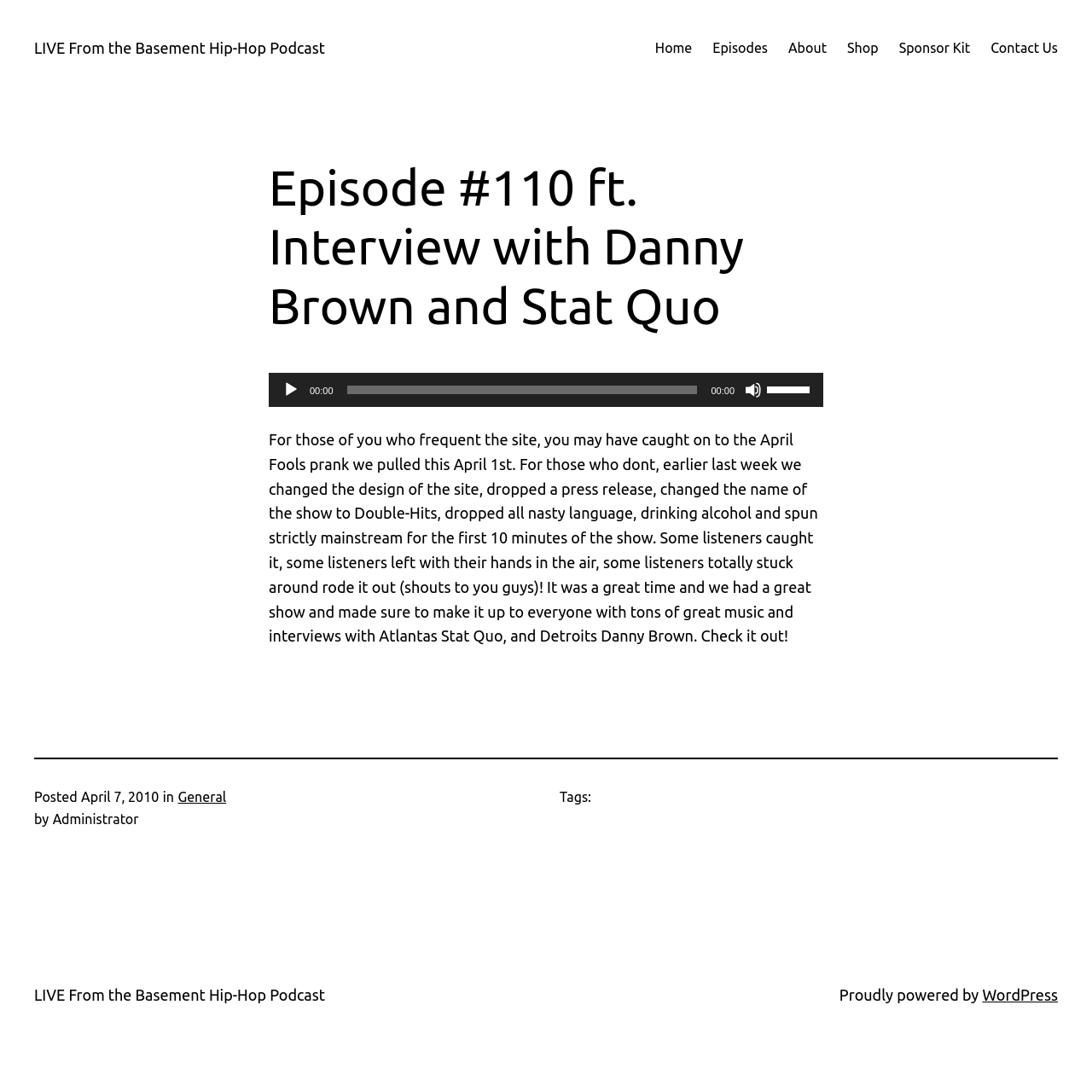Who are the guests interviewed in this episode?
Look at the screenshot and give a one-word or phrase answer.

Danny Brown and Stat Quo